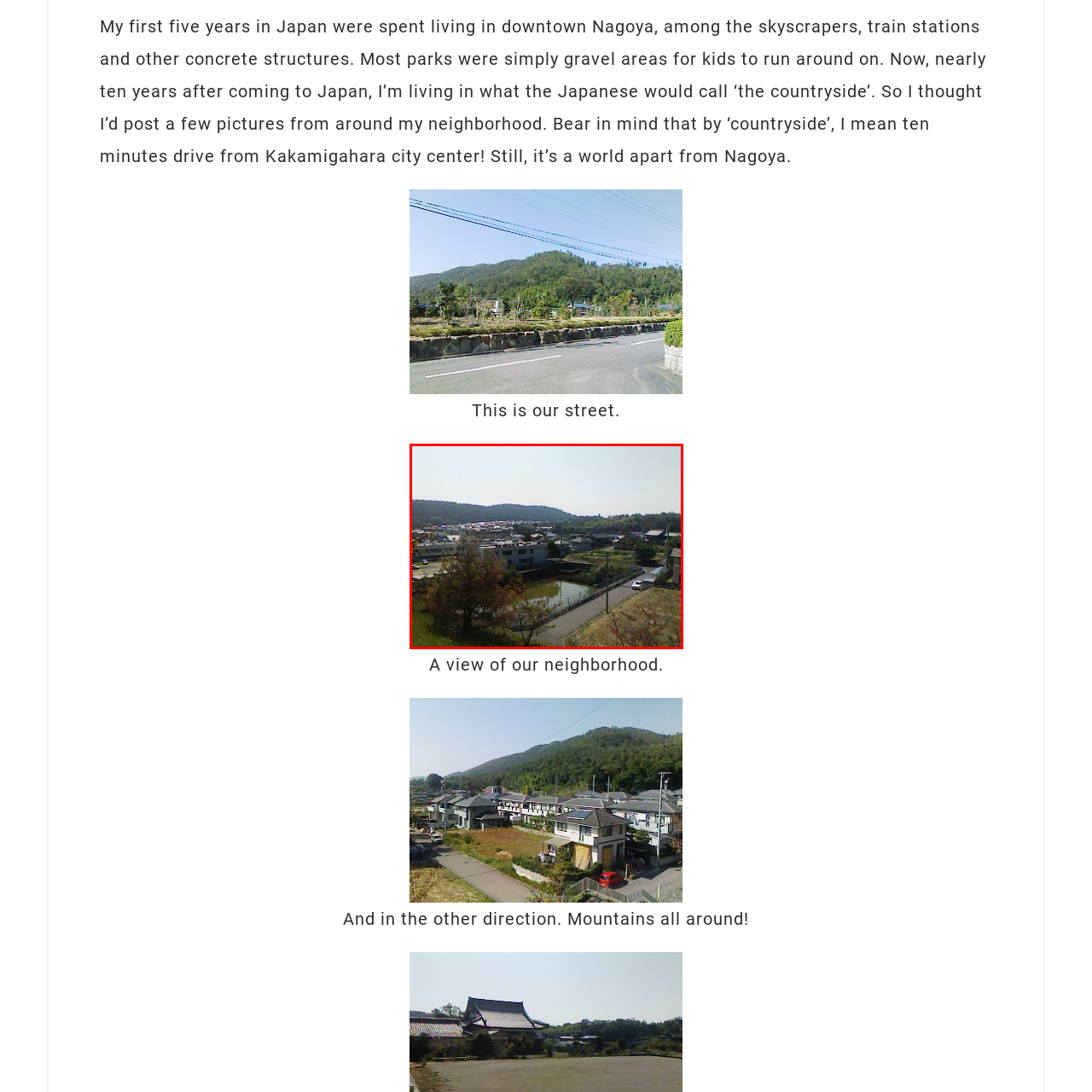Examine the contents within the red bounding box and respond with a single word or phrase: Are the hills in the background lush and green?

Yes